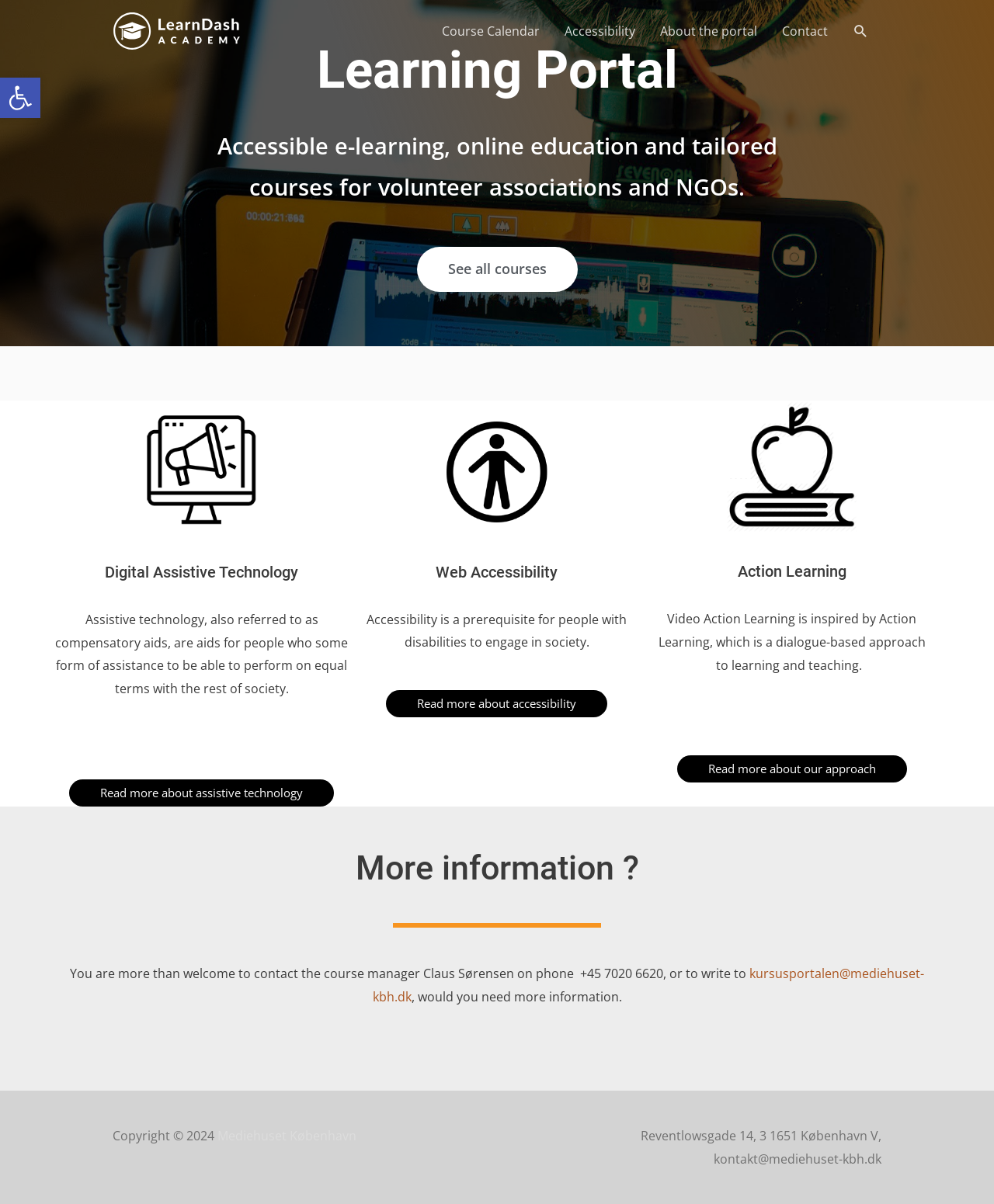Provide the bounding box coordinates of the area you need to click to execute the following instruction: "Contact the course manager".

[0.375, 0.802, 0.93, 0.835]